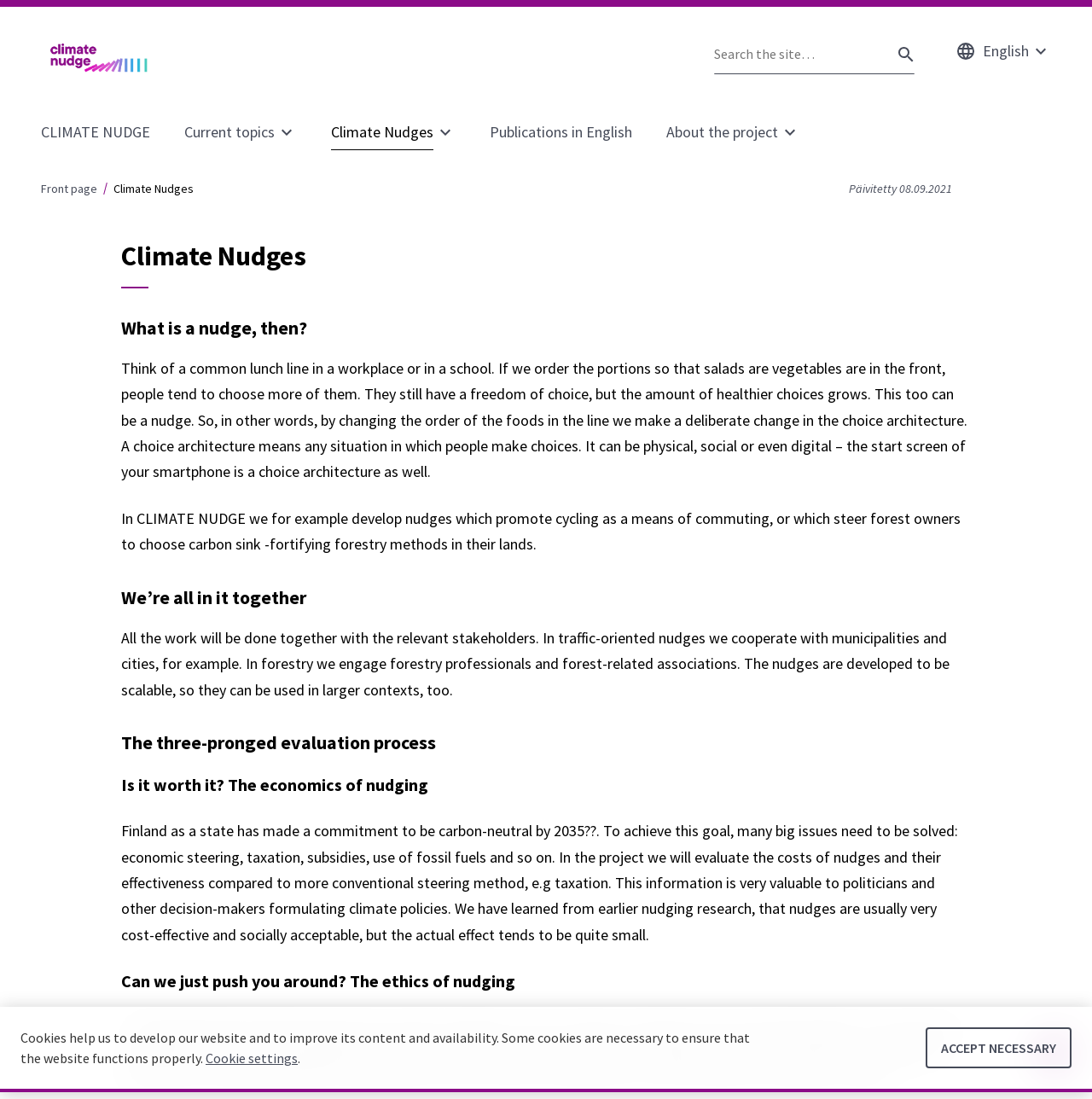Find the bounding box coordinates for the HTML element described in this sentence: "Cookie settings". Provide the coordinates as four float numbers between 0 and 1, in the format [left, top, right, bottom].

[0.188, 0.955, 0.273, 0.97]